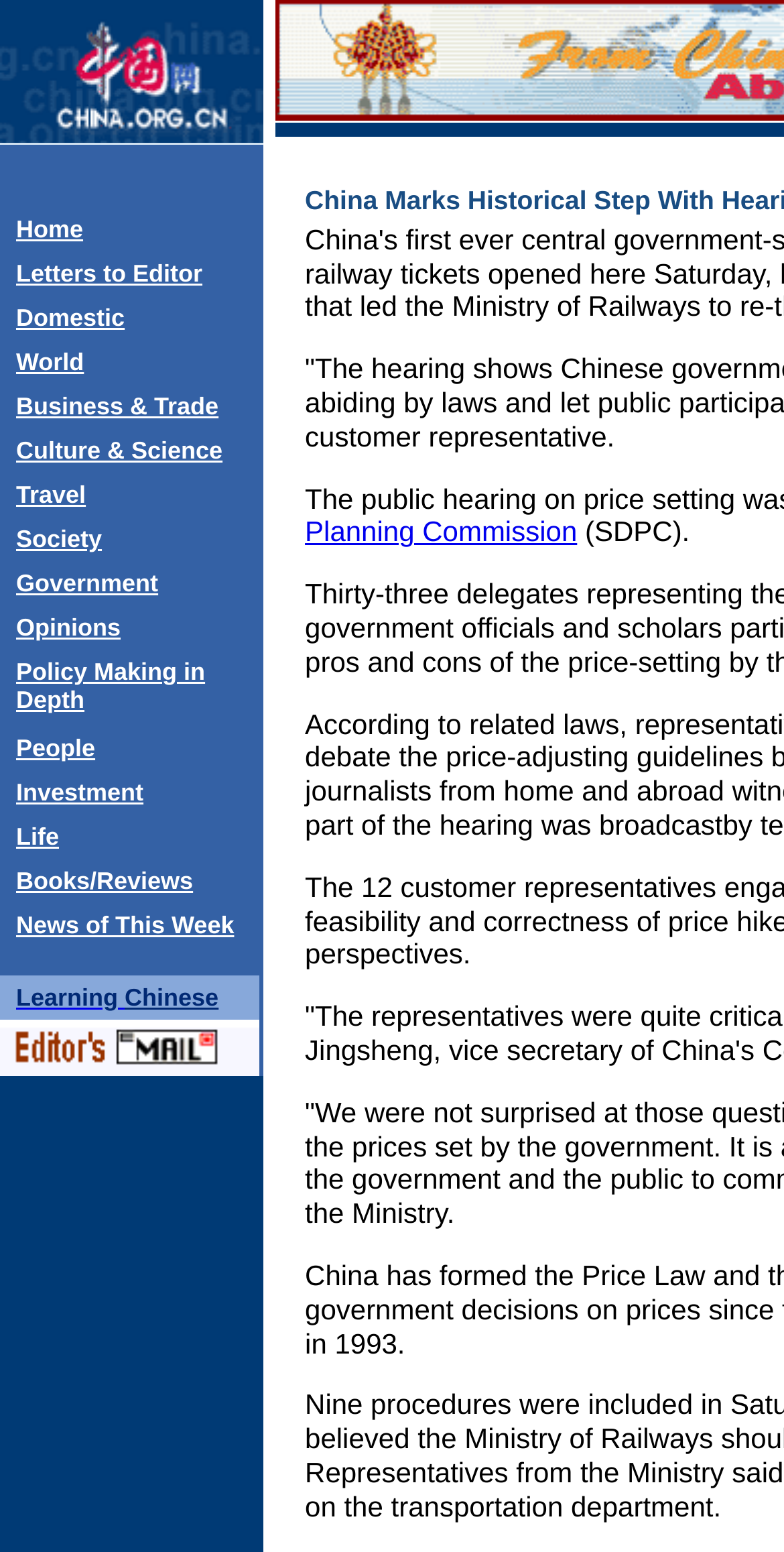Please answer the following question using a single word or phrase: 
How many news categories are listed on this webpage?

16